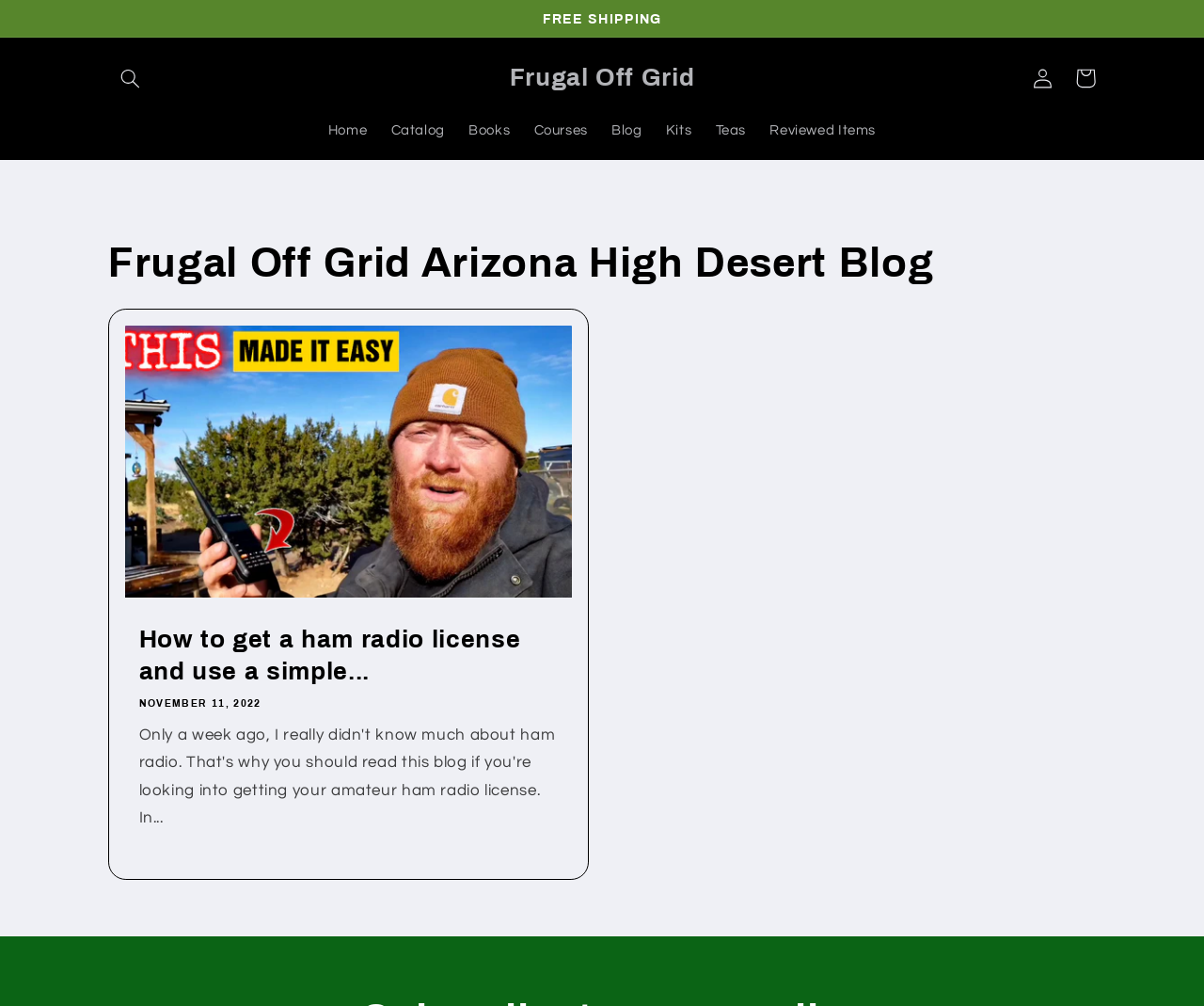Show the bounding box coordinates for the element that needs to be clicked to execute the following instruction: "Log in to the account". Provide the coordinates in the form of four float numbers between 0 and 1, i.e., [left, top, right, bottom].

[0.848, 0.056, 0.884, 0.1]